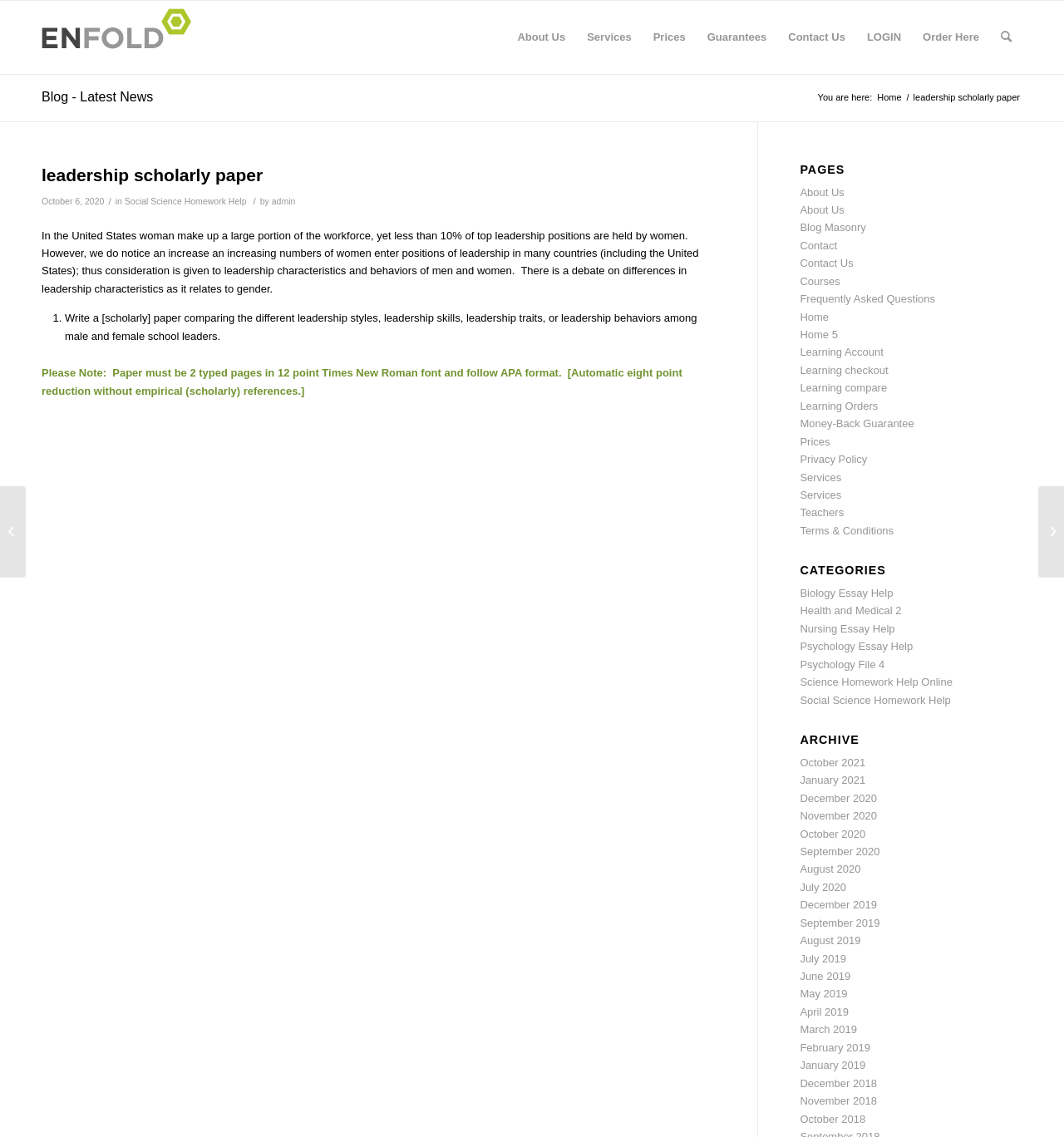Using the provided description: "Biology Essay Help", find the bounding box coordinates of the corresponding UI element. The output should be four float numbers between 0 and 1, in the format [left, top, right, bottom].

[0.752, 0.516, 0.839, 0.527]